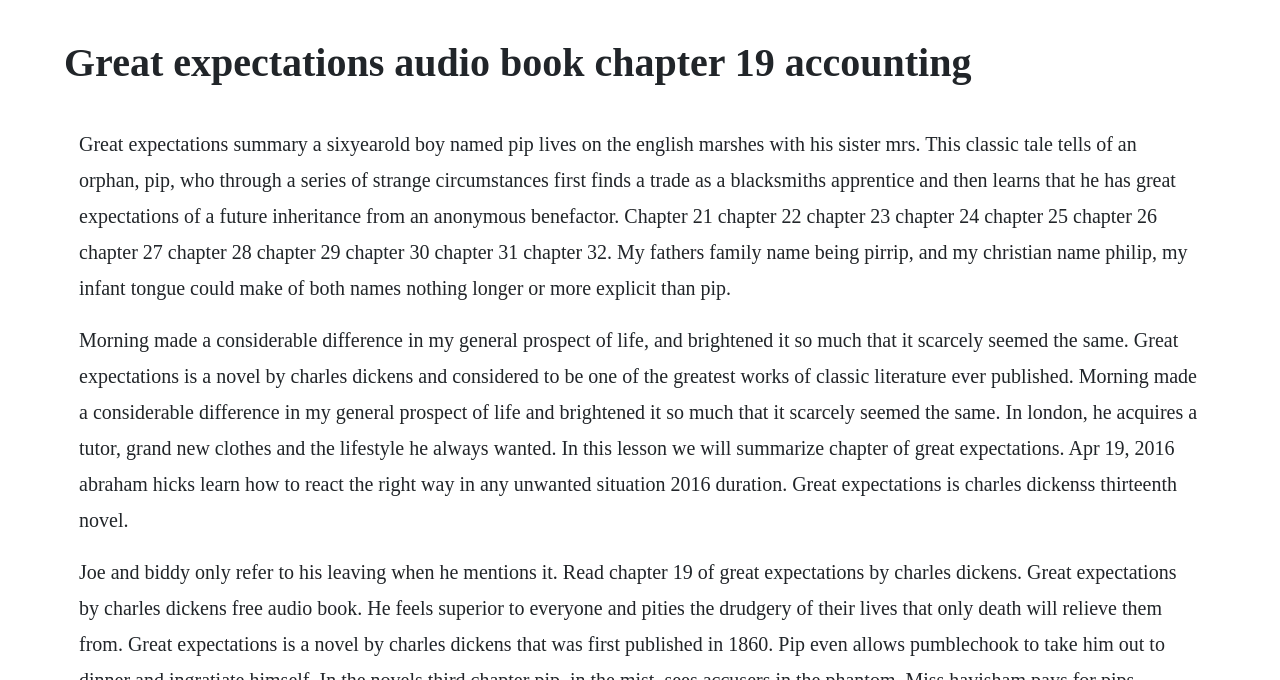Please extract the title of the webpage.

Great expectations audio book chapter 19 accounting